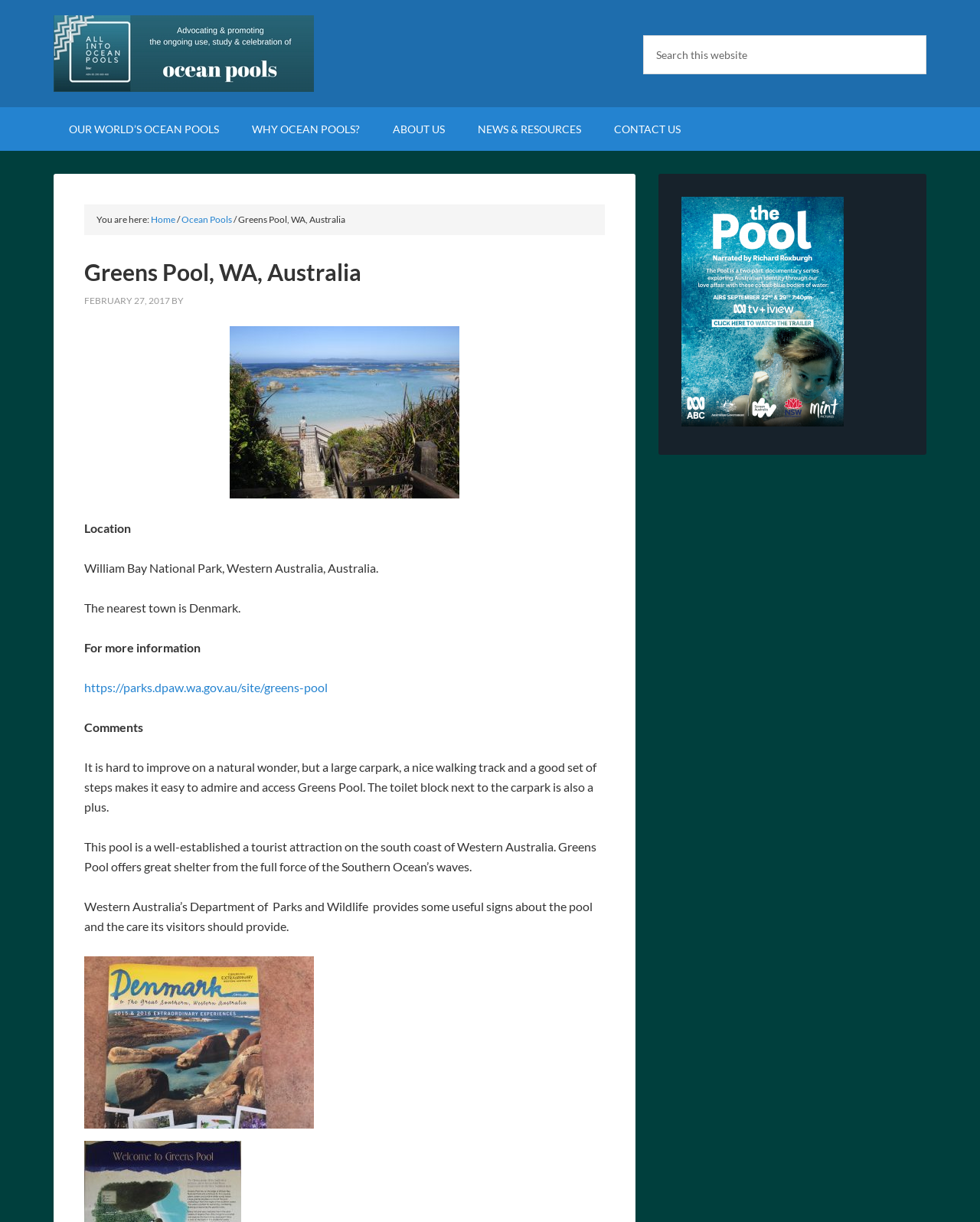Please locate the bounding box coordinates of the element that should be clicked to complete the given instruction: "Check the comments".

[0.086, 0.589, 0.146, 0.601]